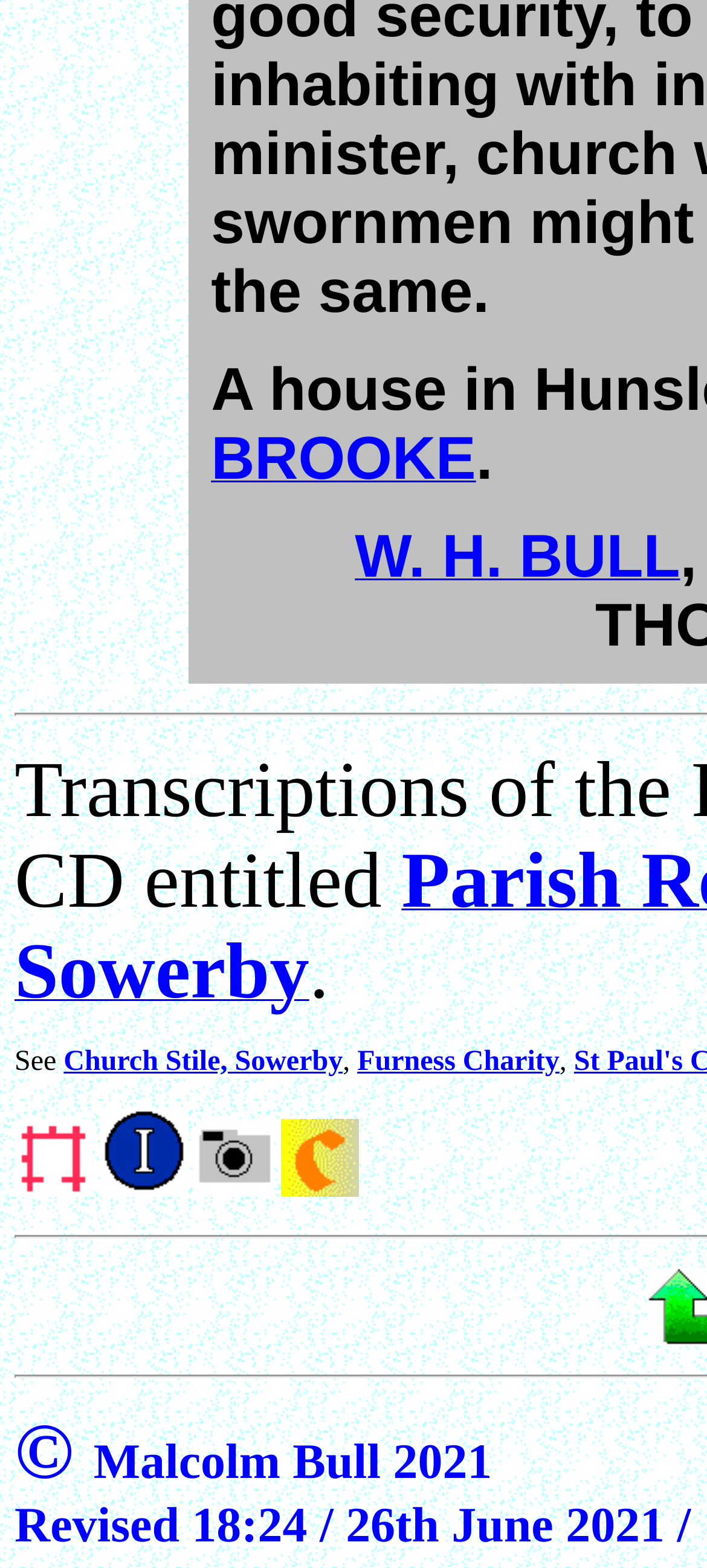What is the location of Church Stile? Analyze the screenshot and reply with just one word or a short phrase.

Sowerby